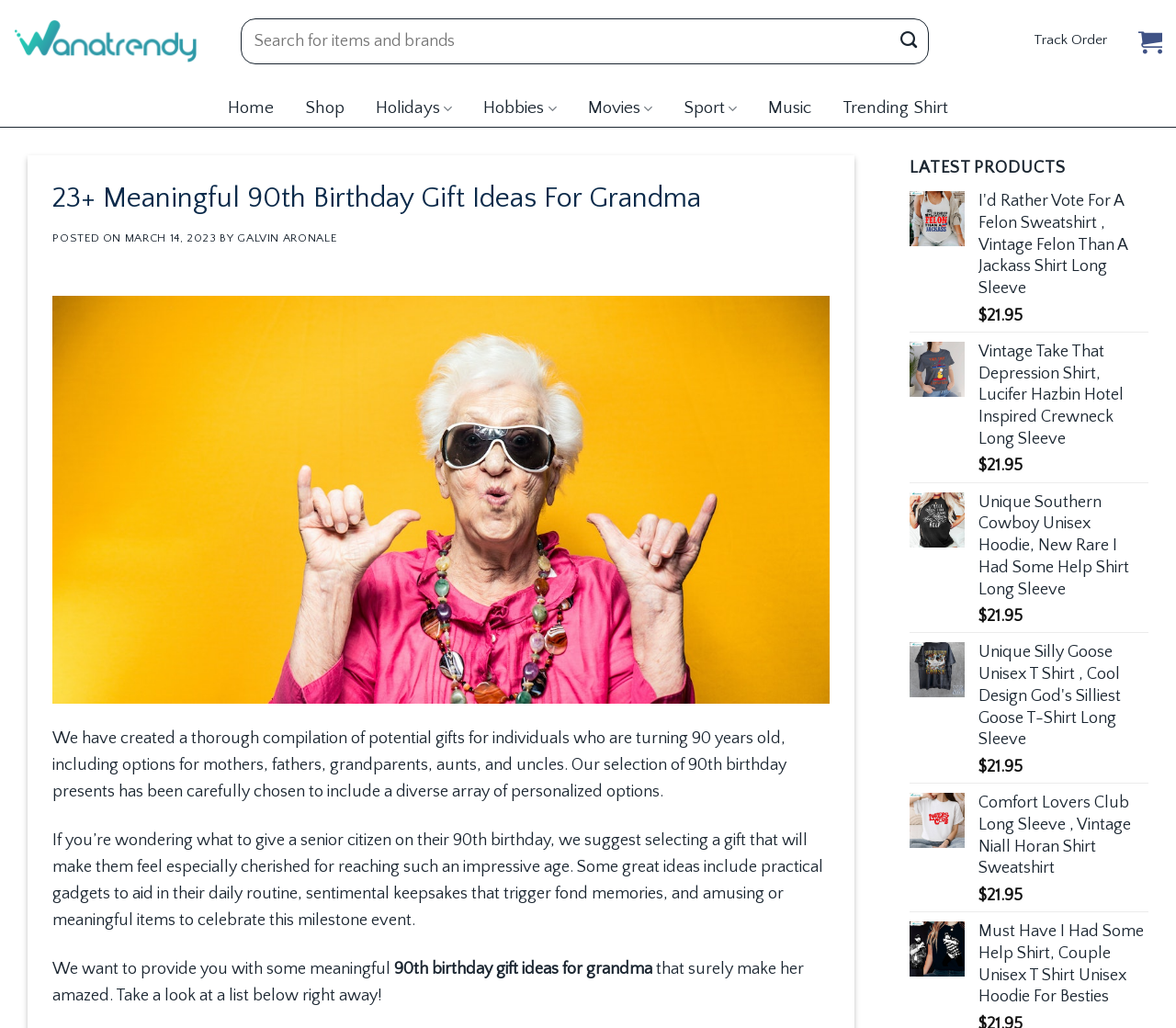Please identify the bounding box coordinates of the clickable region that I should interact with to perform the following instruction: "Explore the 'Holidays' category". The coordinates should be expressed as four float numbers between 0 and 1, i.e., [left, top, right, bottom].

[0.32, 0.083, 0.385, 0.119]